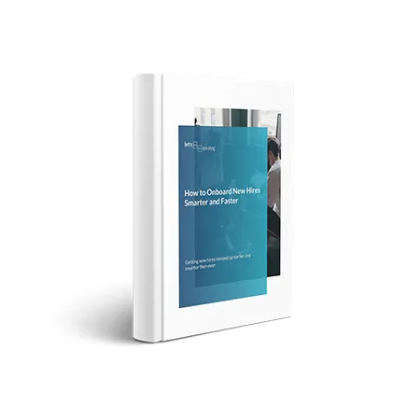What is the purpose of the eBook?
Craft a detailed and extensive response to the question.

The question inquires about the purpose of the eBook. According to the image, the eBook is designed to provide essential strategies and insights aimed at enhancing the employee onboarding process, making it more efficient and effective.